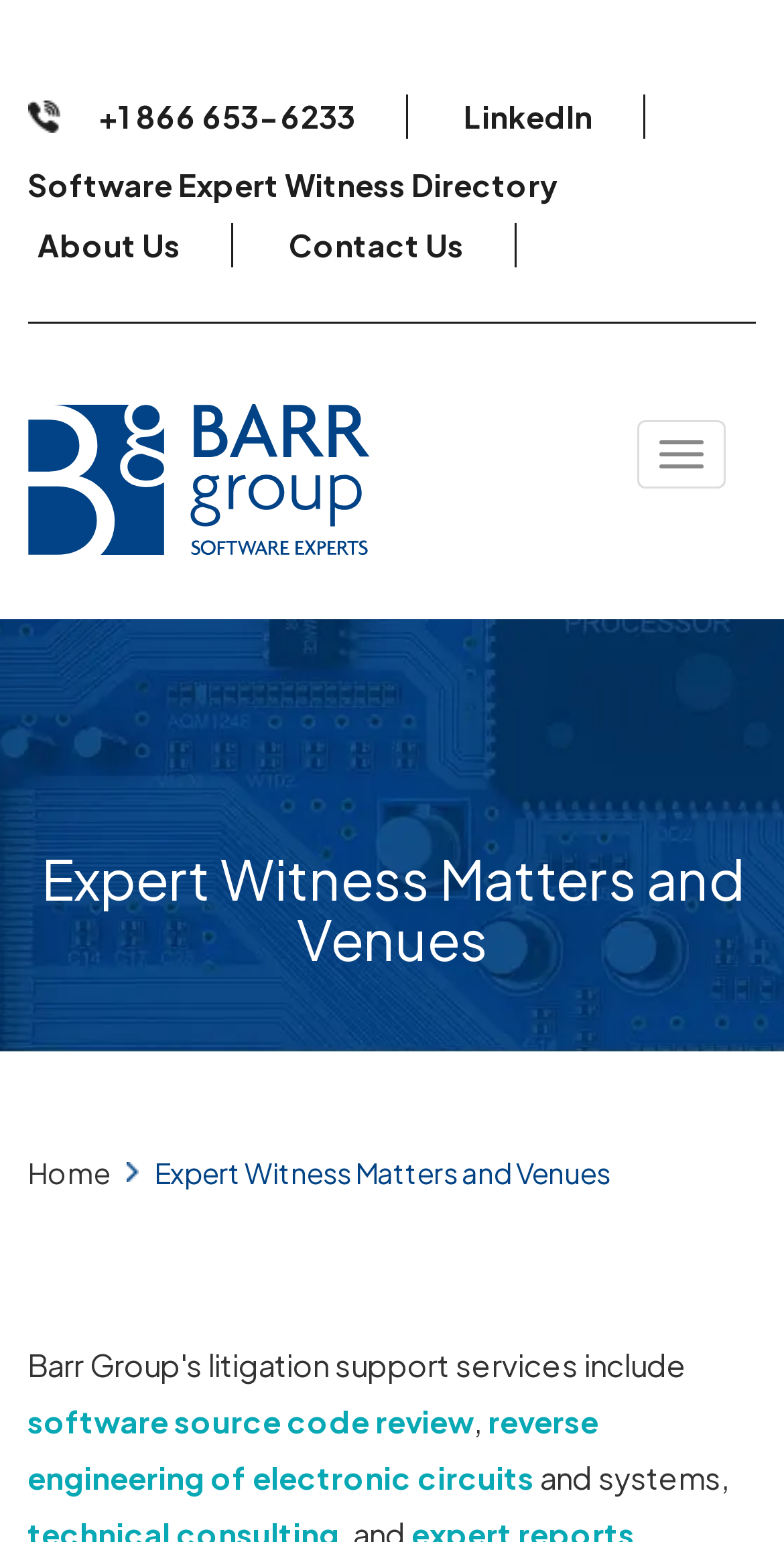Point out the bounding box coordinates of the section to click in order to follow this instruction: "Learn about software expert witness directory".

[0.035, 0.106, 0.712, 0.134]